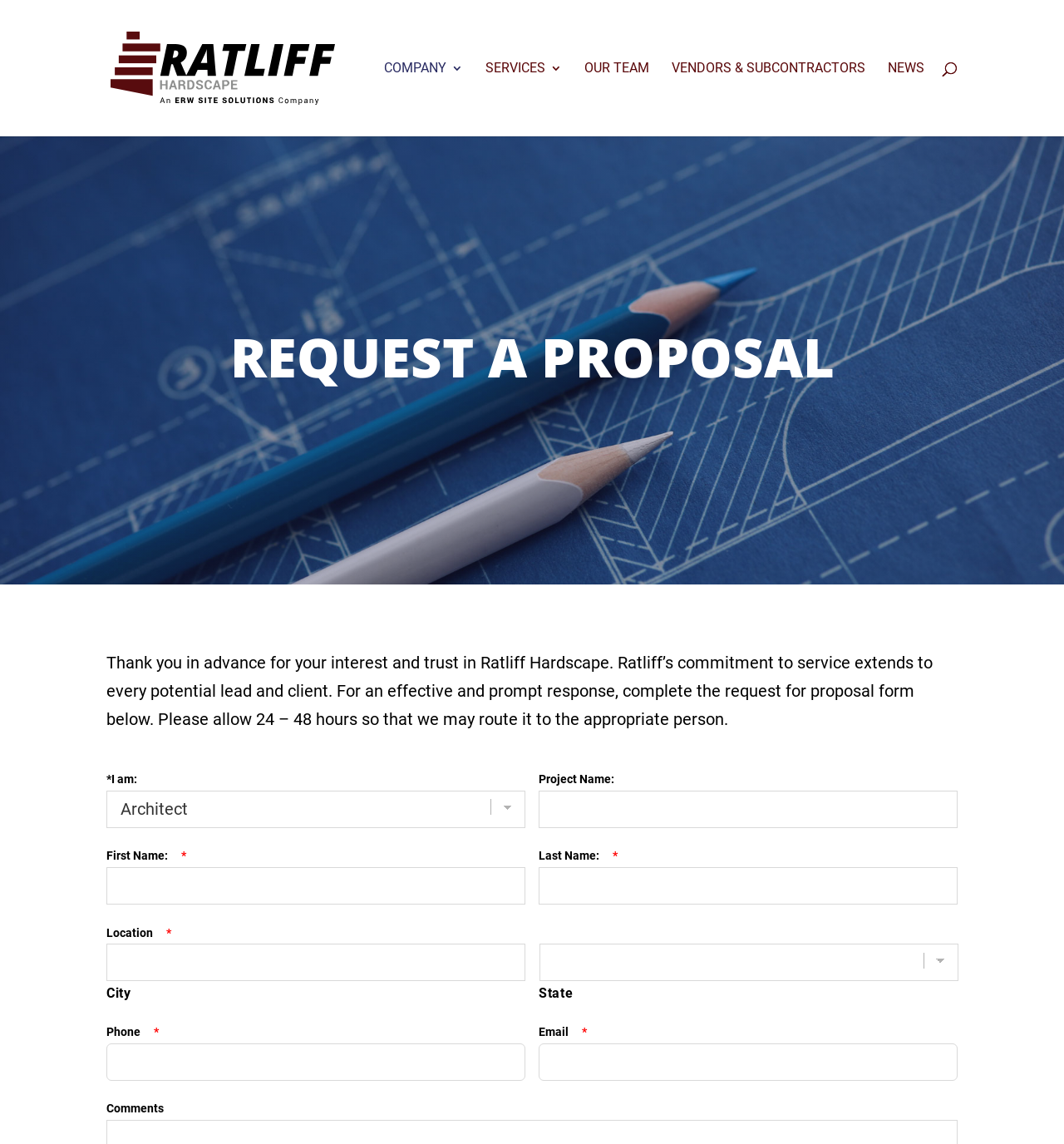Provide the bounding box for the UI element matching this description: "name="input_2"".

[0.1, 0.758, 0.494, 0.791]